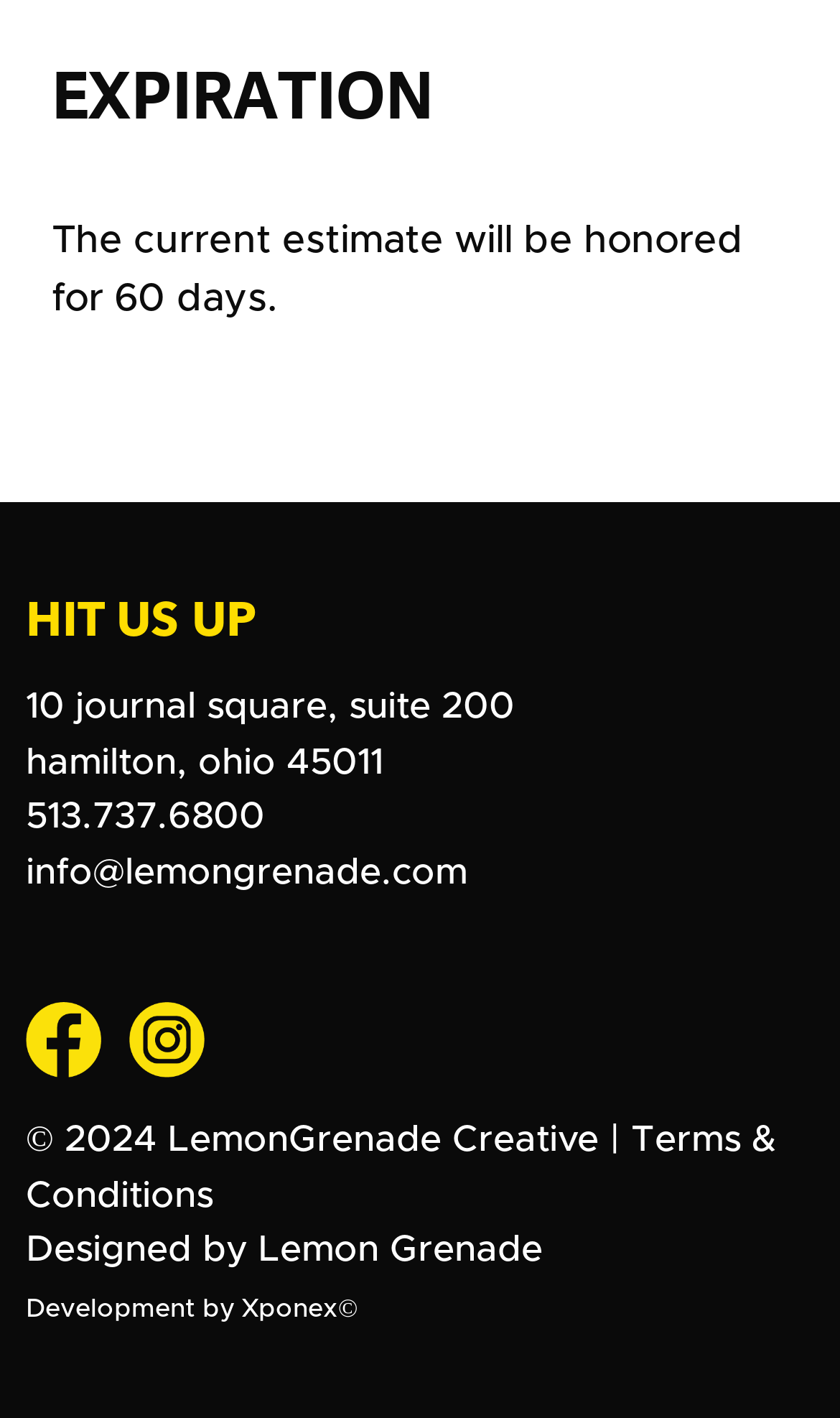Please specify the bounding box coordinates in the format (top-left x, top-left y, bottom-right x, bottom-right y), with values ranging from 0 to 1. Identify the bounding box for the UI component described as follows: Development by Xponex©

[0.031, 0.913, 0.426, 0.931]